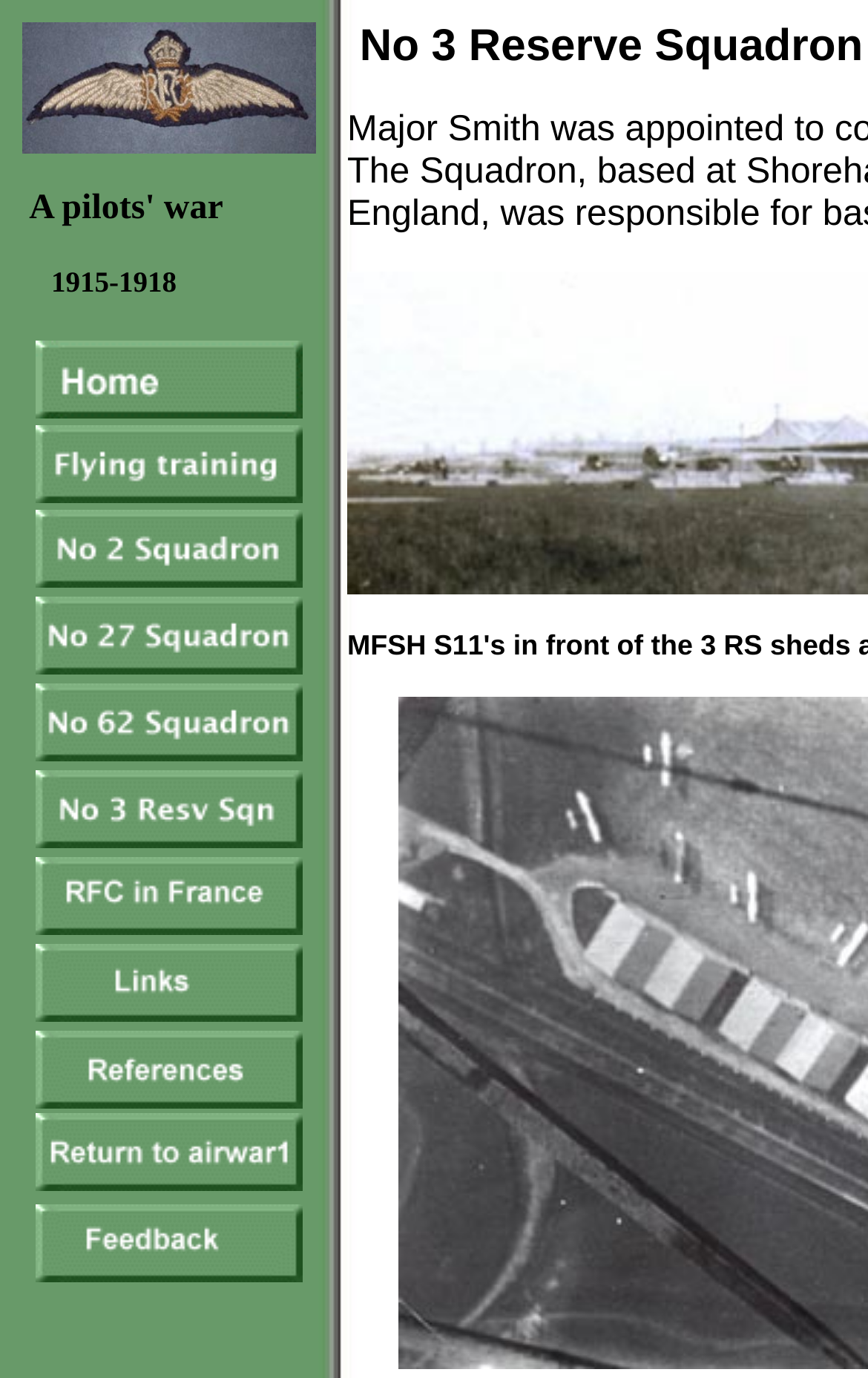Answer the following inquiry with a single word or phrase:
What is the purpose of the images on the webpage?

Decoration